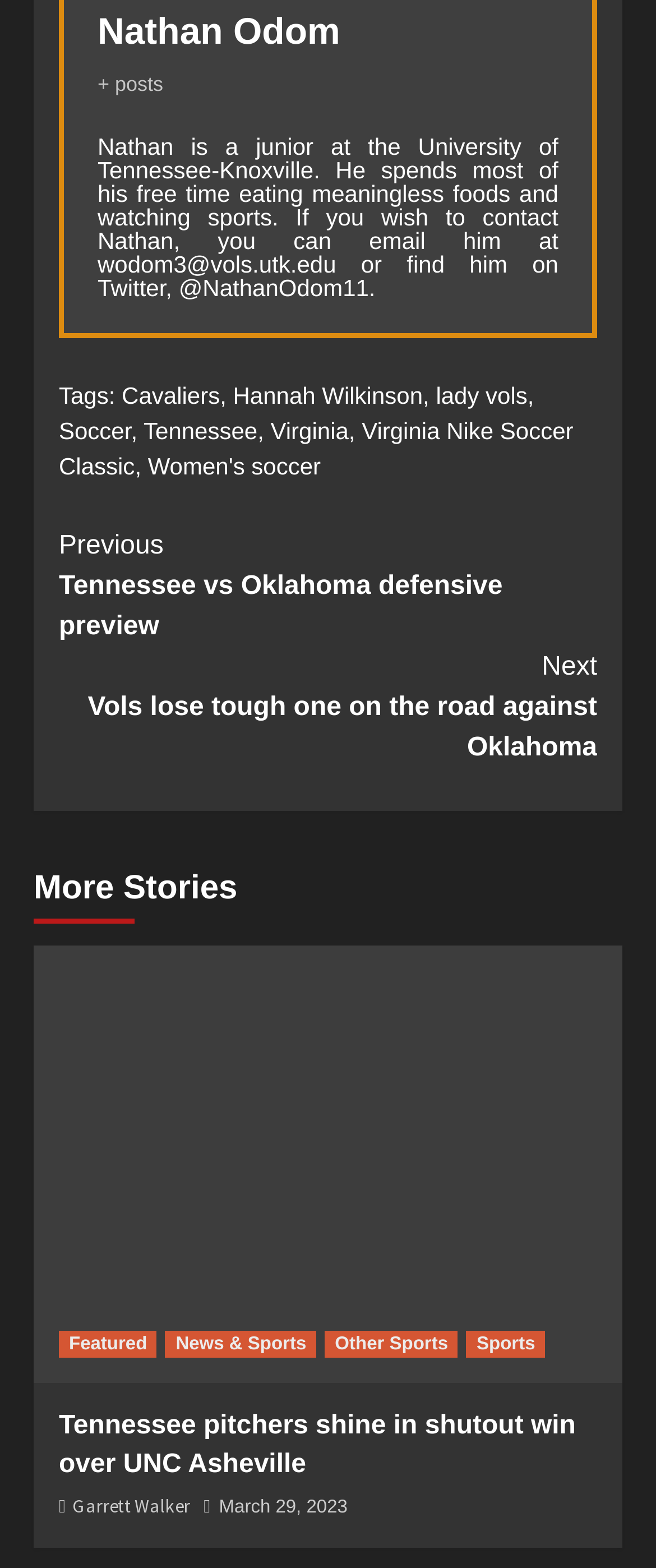Identify the bounding box coordinates for the element you need to click to achieve the following task: "call 888-800-9627". Provide the bounding box coordinates as four float numbers between 0 and 1, in the form [left, top, right, bottom].

None